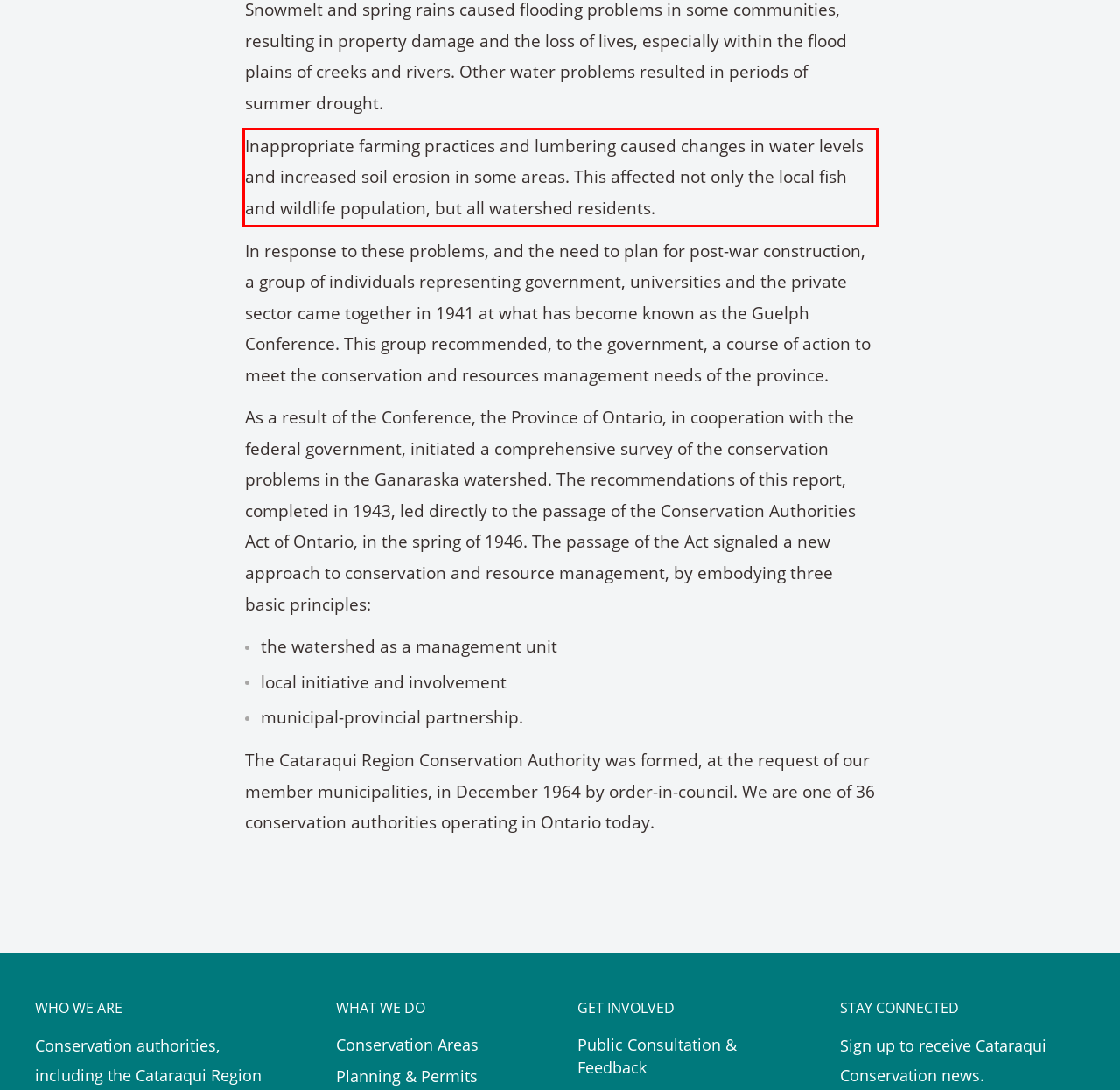Please identify the text within the red rectangular bounding box in the provided webpage screenshot.

Inappropriate farming practices and lumbering caused changes in water levels and increased soil erosion in some areas. This affected not only the local fish and wildlife population, but all watershed residents.